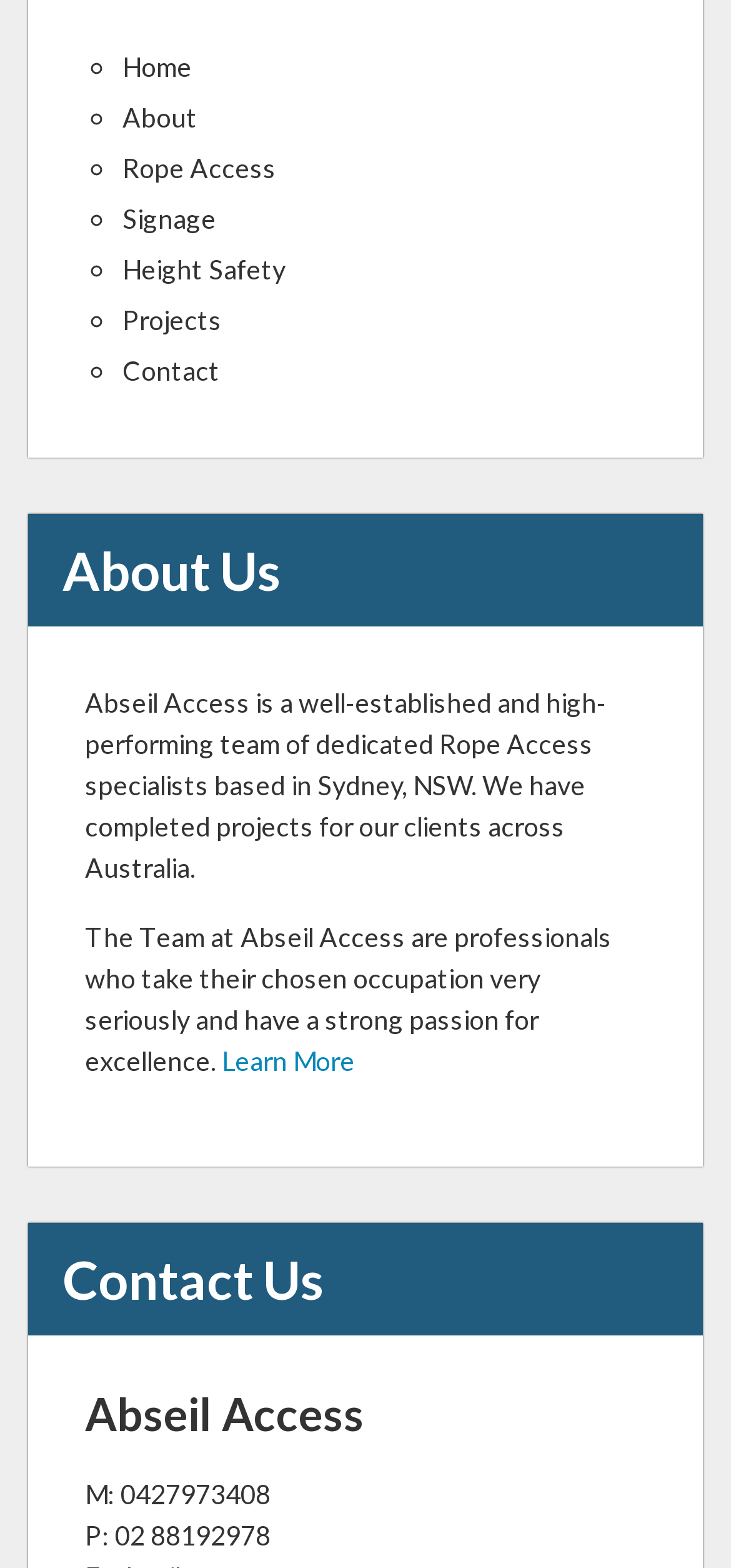What is the phone number?
Please provide a comprehensive answer based on the contents of the image.

I found the phone number in the StaticText element with the text 'P: 02 88192978' at the bottom of the page.